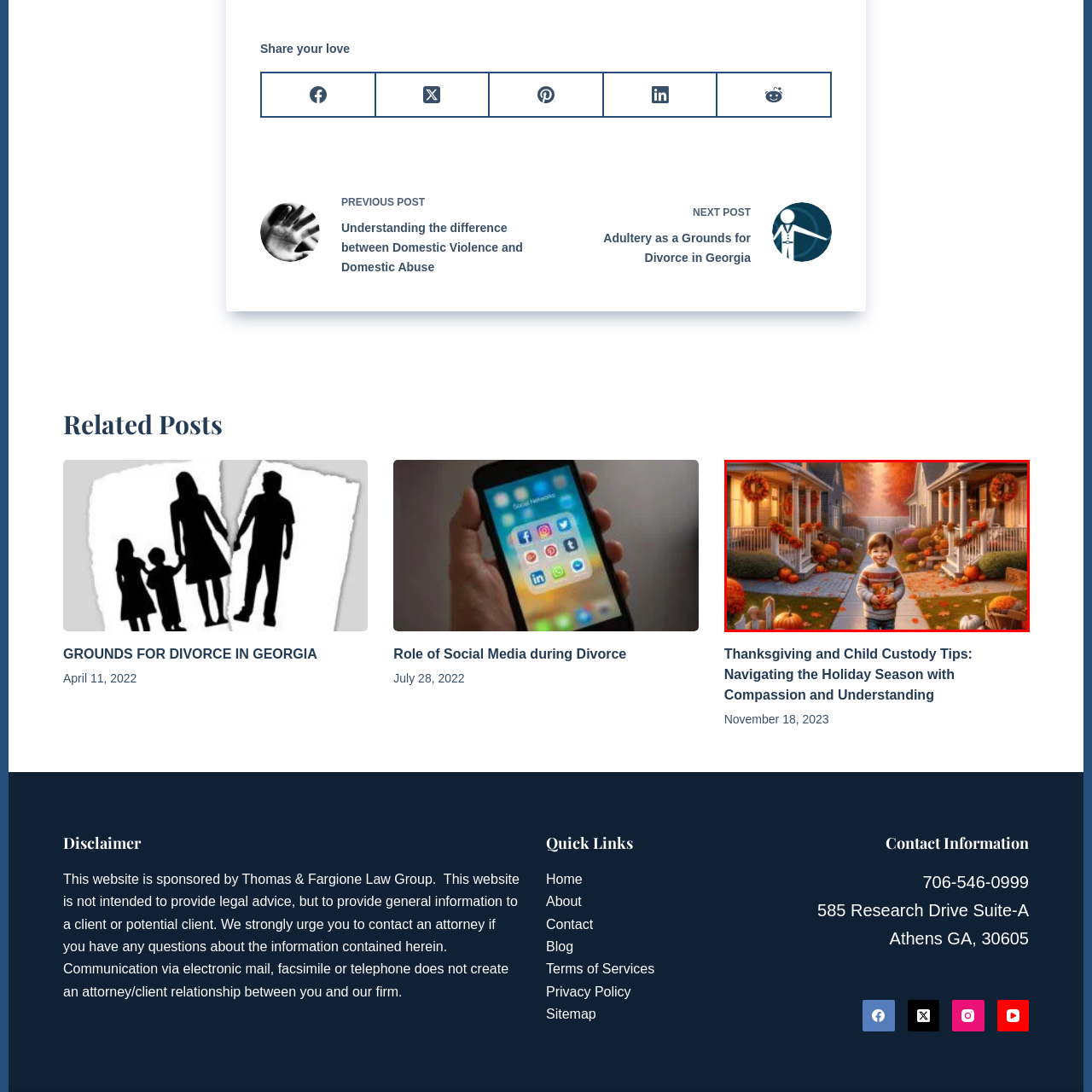What is the dominant color of the leaves in the image?
Scrutinize the image inside the red bounding box and provide a detailed and extensive answer to the question.

The image showcases a picturesque autumn neighborhood with vibrant leaves carpeting the ground. The caption specifically mentions that the scene is bathed in a soft, golden light typical of a fall afternoon, and the leaves are described as orange and yellow, which suggests that these colors are the dominant hues of the leaves in the image.